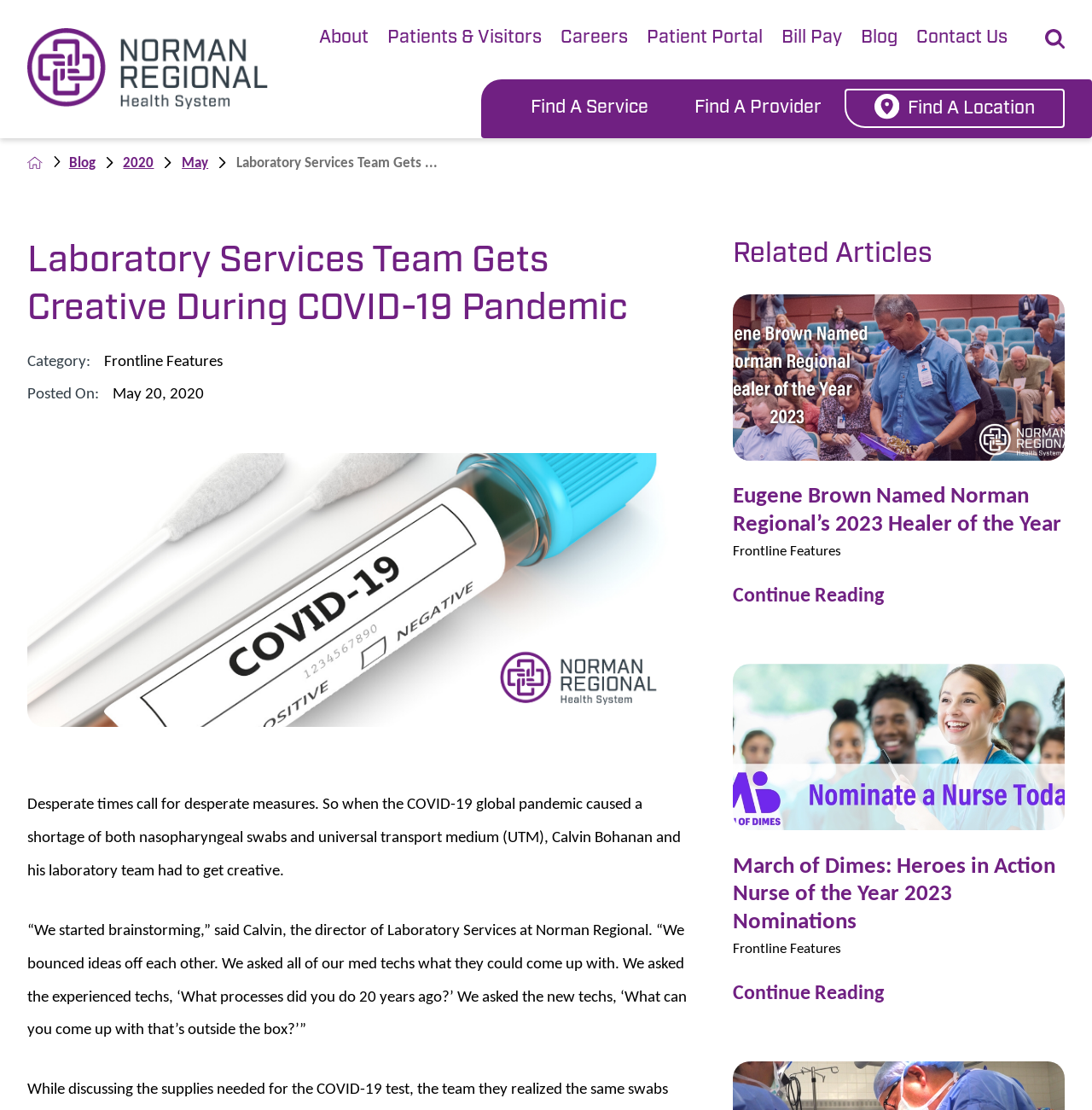Locate the bounding box coordinates of the area you need to click to fulfill this instruction: 'Search the site'. The coordinates must be in the form of four float numbers ranging from 0 to 1: [left, top, right, bottom].

[0.957, 0.026, 0.975, 0.044]